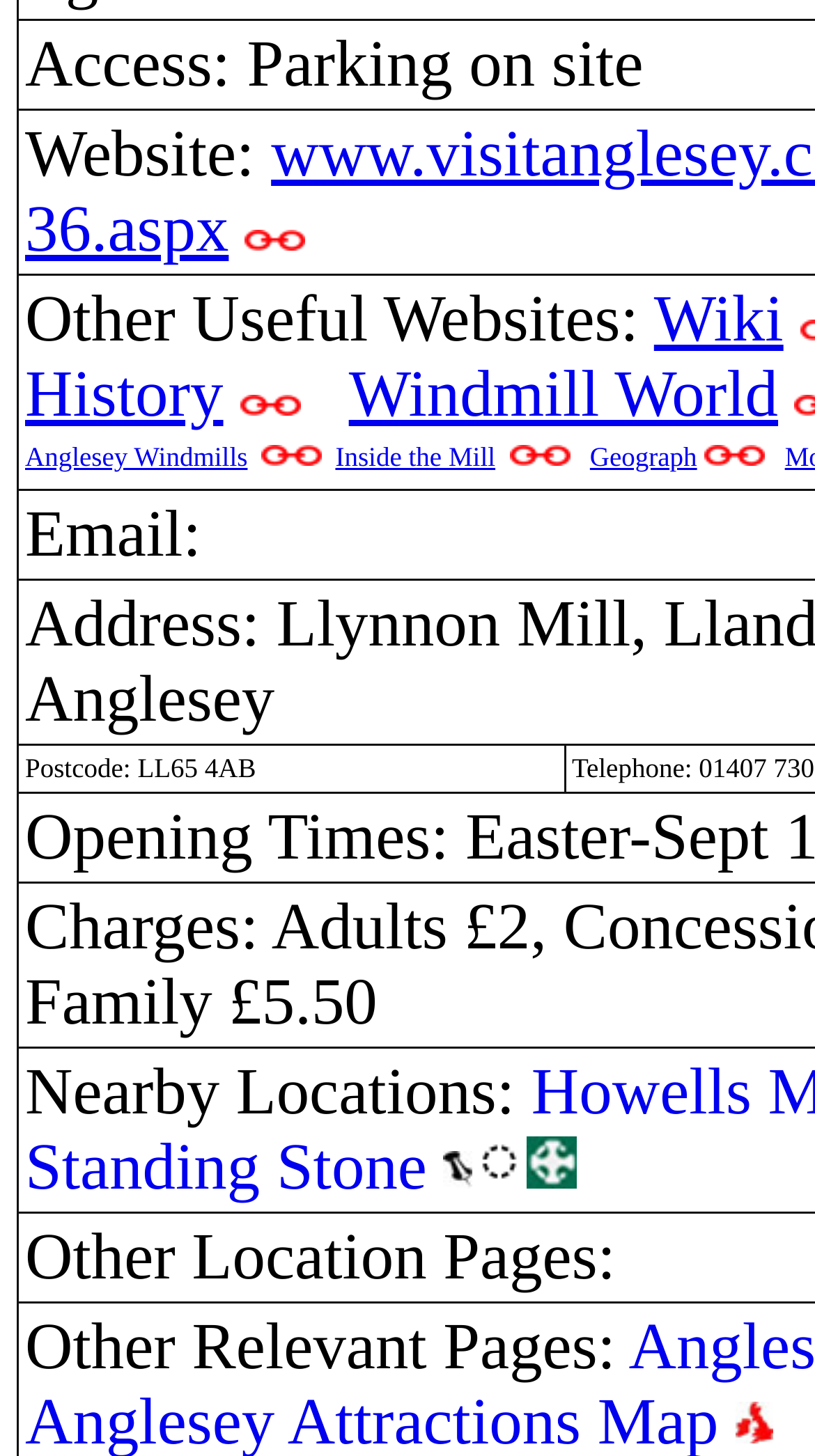What is the text of the gridcell element?
Refer to the image and provide a one-word or short phrase answer.

Postcode: LL65 4AB